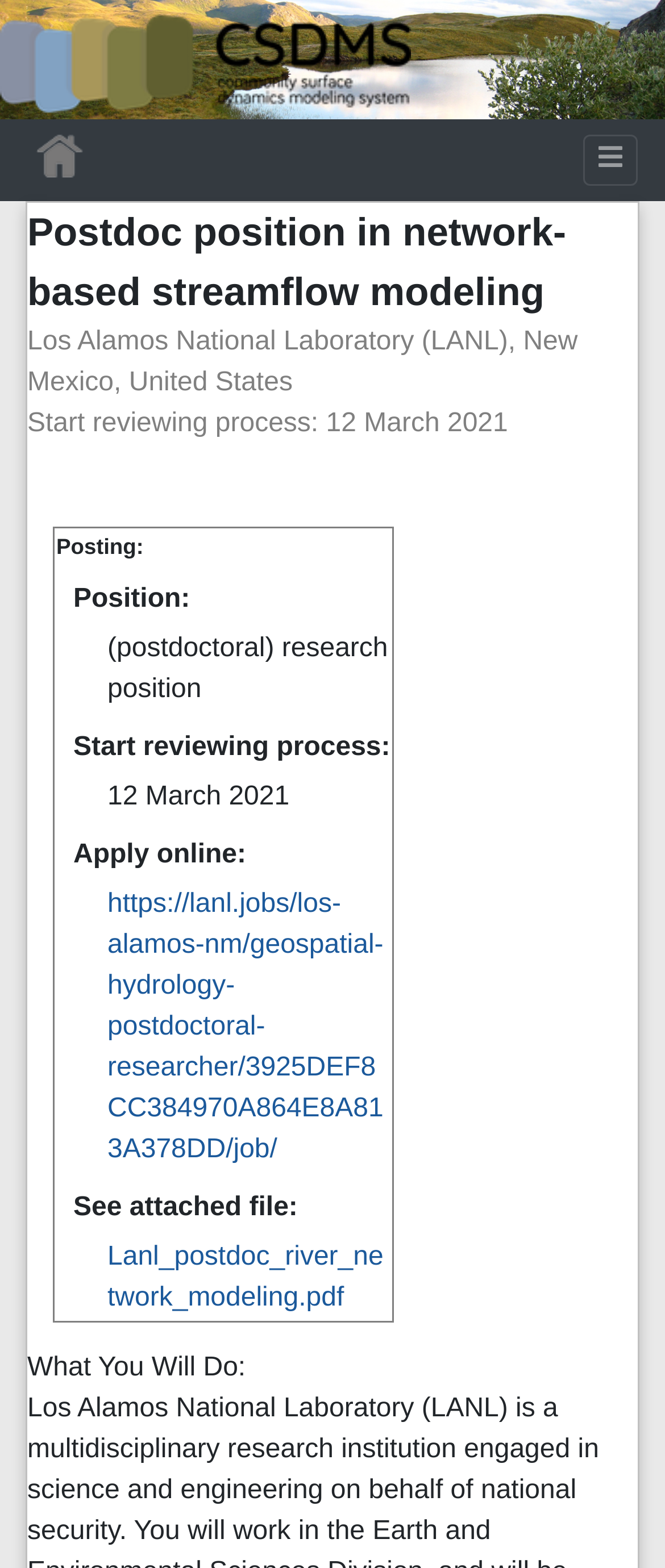Determine the bounding box coordinates for the UI element with the following description: "https://lanl.jobs/los-alamos-nm/geospatial-hydrology-postdoctoral-researcher/3925DEF8CC384970A864E8A813A378DD/job/". The coordinates should be four float numbers between 0 and 1, represented as [left, top, right, bottom].

[0.162, 0.567, 0.577, 0.742]